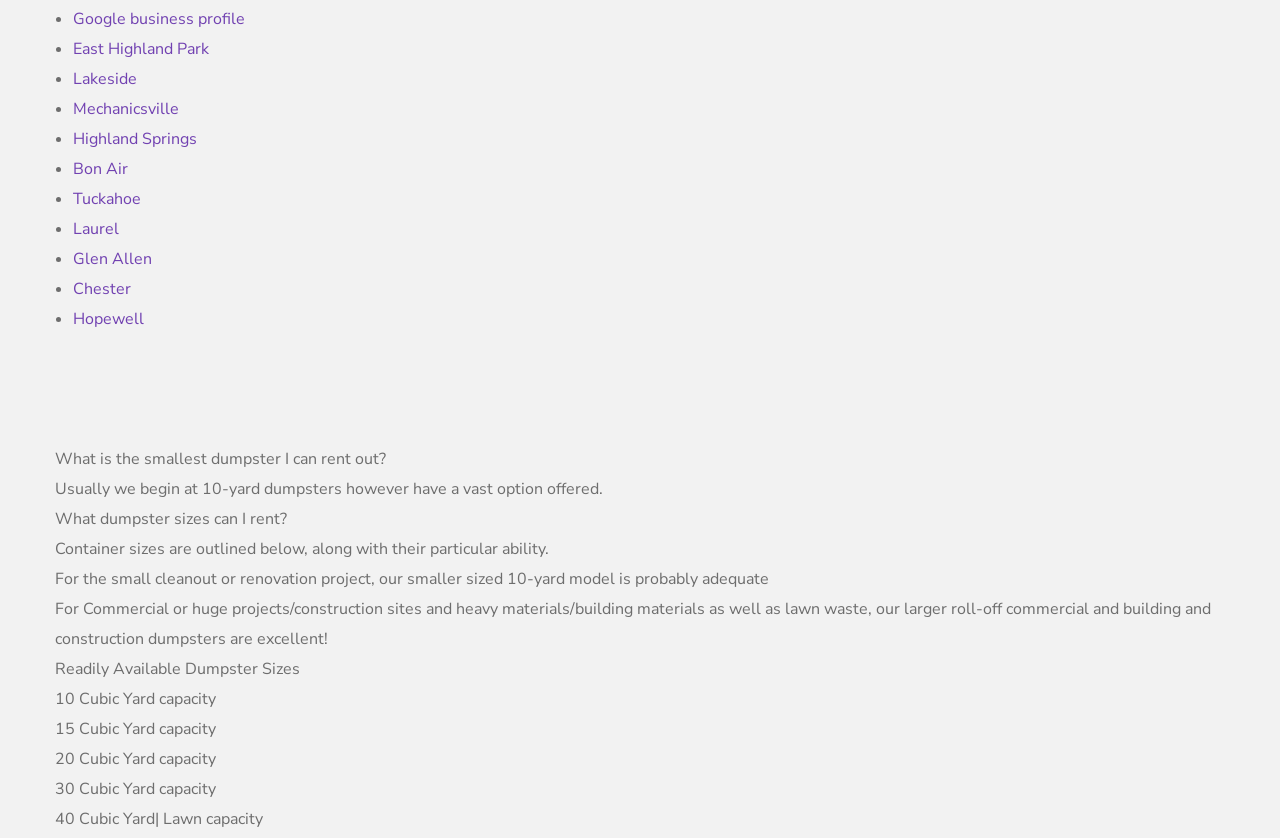How many locations are listed on the webpage?
Using the image, elaborate on the answer with as much detail as possible.

The webpage lists 12 different locations, including Google business profile, East Highland Park, Lakeside, Mechanicsville, Highland Springs, Bon Air, Tuckahoe, Laurel, Glen Allen, Chester, and Hopewell, as indicated by the list markers and links.